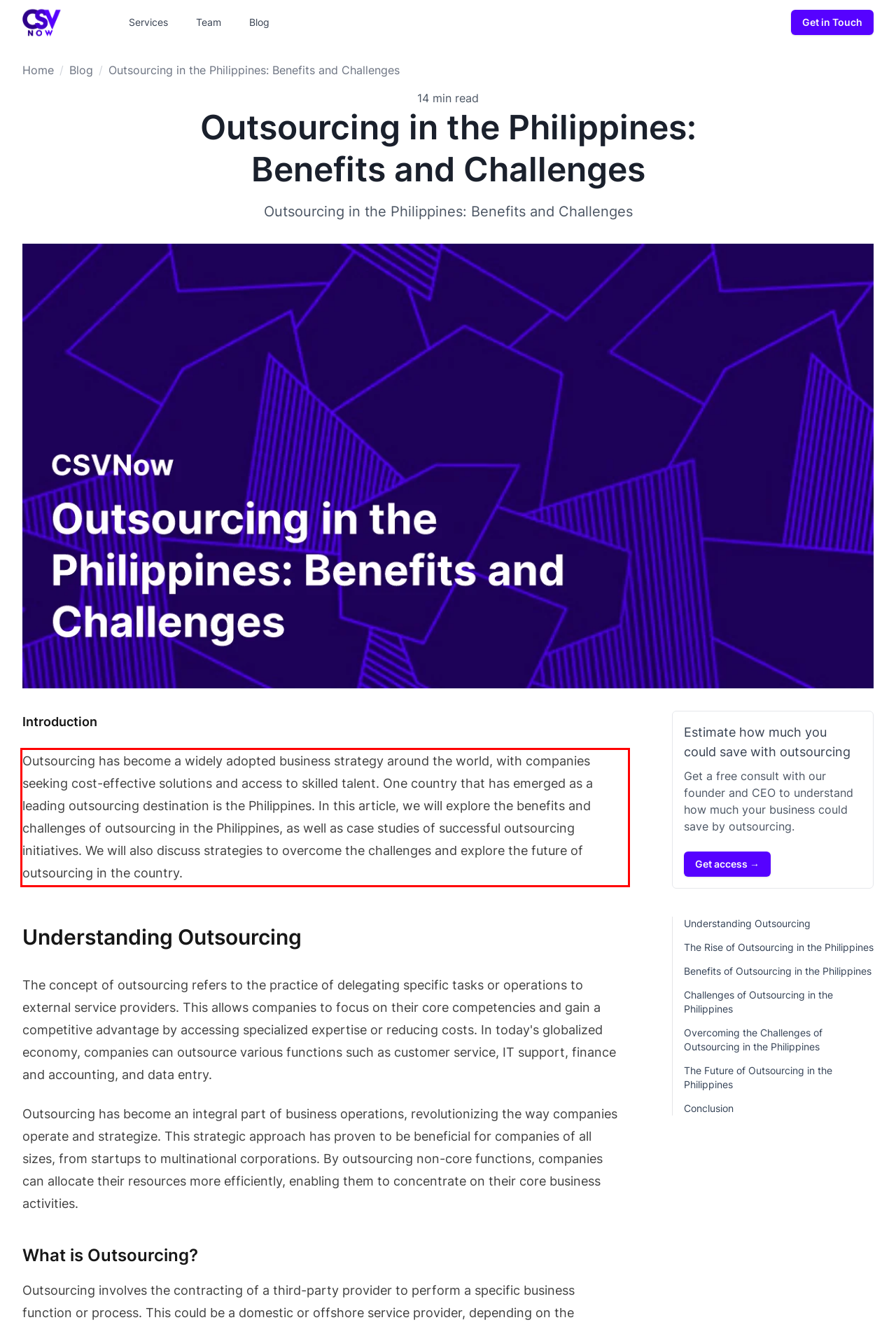You have a screenshot with a red rectangle around a UI element. Recognize and extract the text within this red bounding box using OCR.

Outsourcing has become a widely adopted business strategy around the world, with companies seeking cost-effective solutions and access to skilled talent. One country that has emerged as a leading outsourcing destination is the Philippines. In this article, we will explore the benefits and challenges of outsourcing in the Philippines, as well as case studies of successful outsourcing initiatives. We will also discuss strategies to overcome the challenges and explore the future of outsourcing in the country.